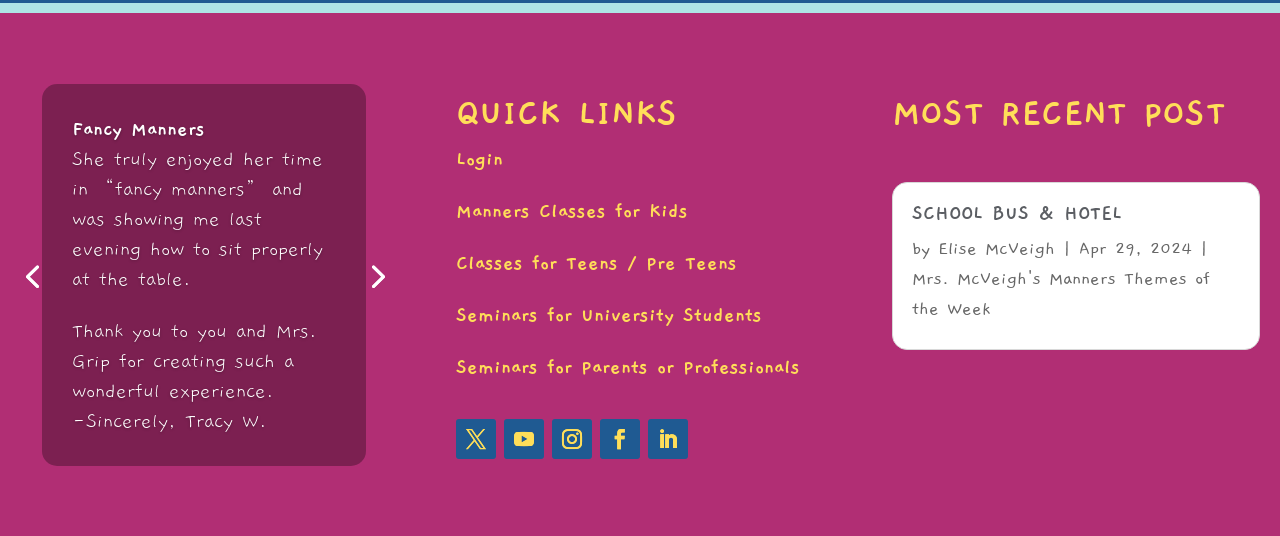What is the name of the website?
Please answer the question with a single word or phrase, referencing the image.

Fancy Manners